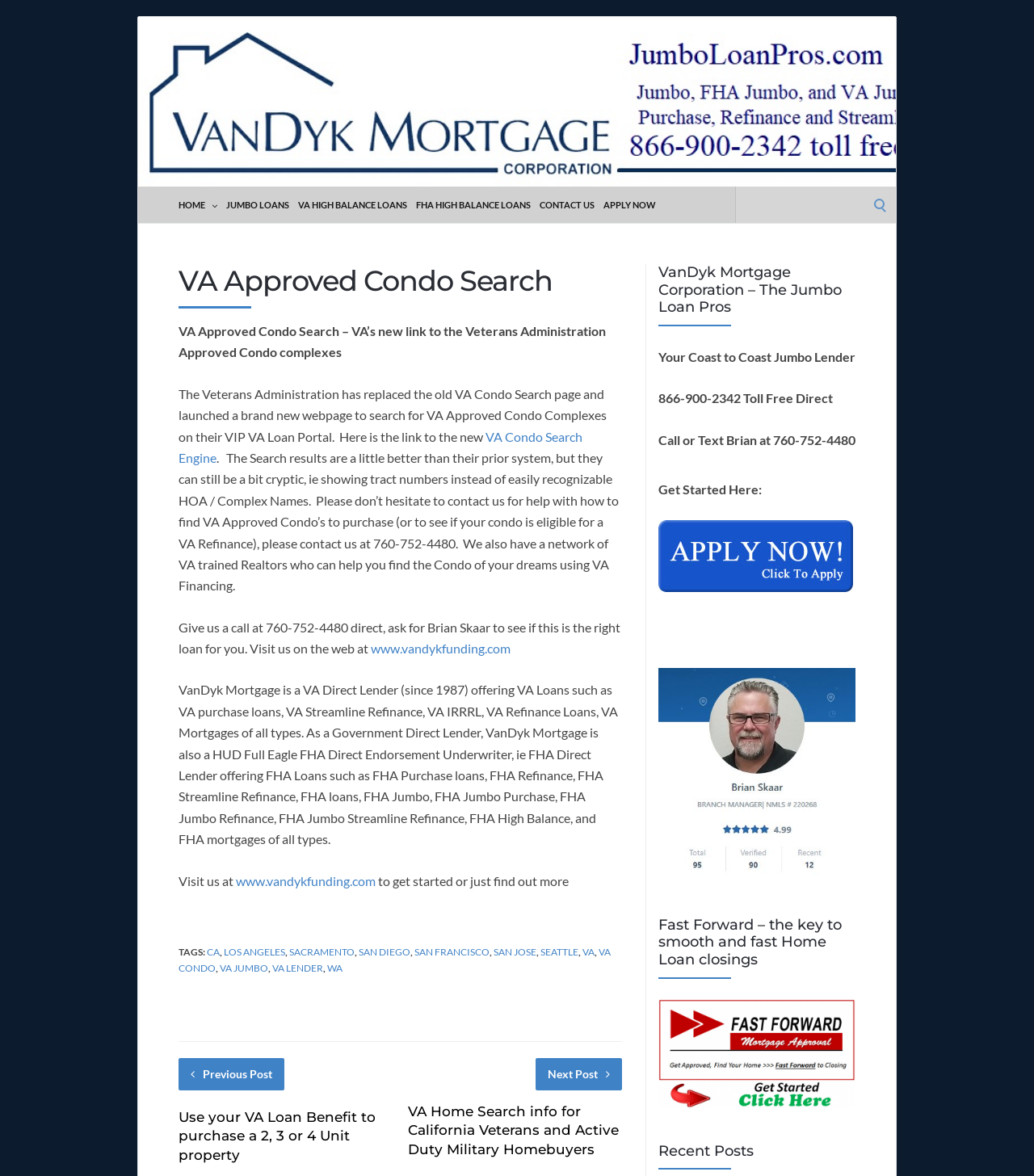Given the following UI element description: "Contact us", find the bounding box coordinates in the webpage screenshot.

[0.522, 0.159, 0.575, 0.19]